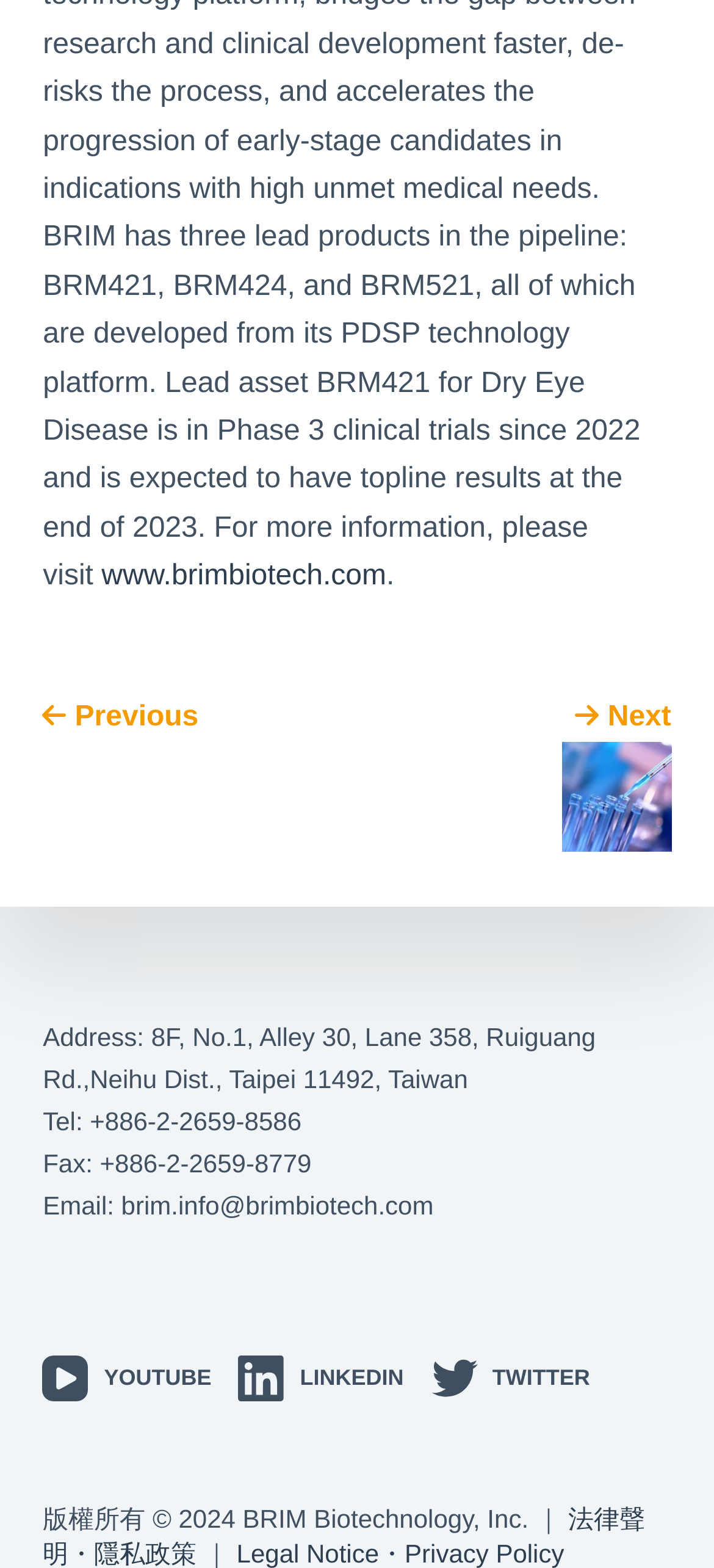Show the bounding box coordinates for the element that needs to be clicked to execute the following instruction: "Go to next post". Provide the coordinates in the form of four float numbers between 0 and 1, i.e., [left, top, right, bottom].

[0.535, 0.442, 0.94, 0.543]